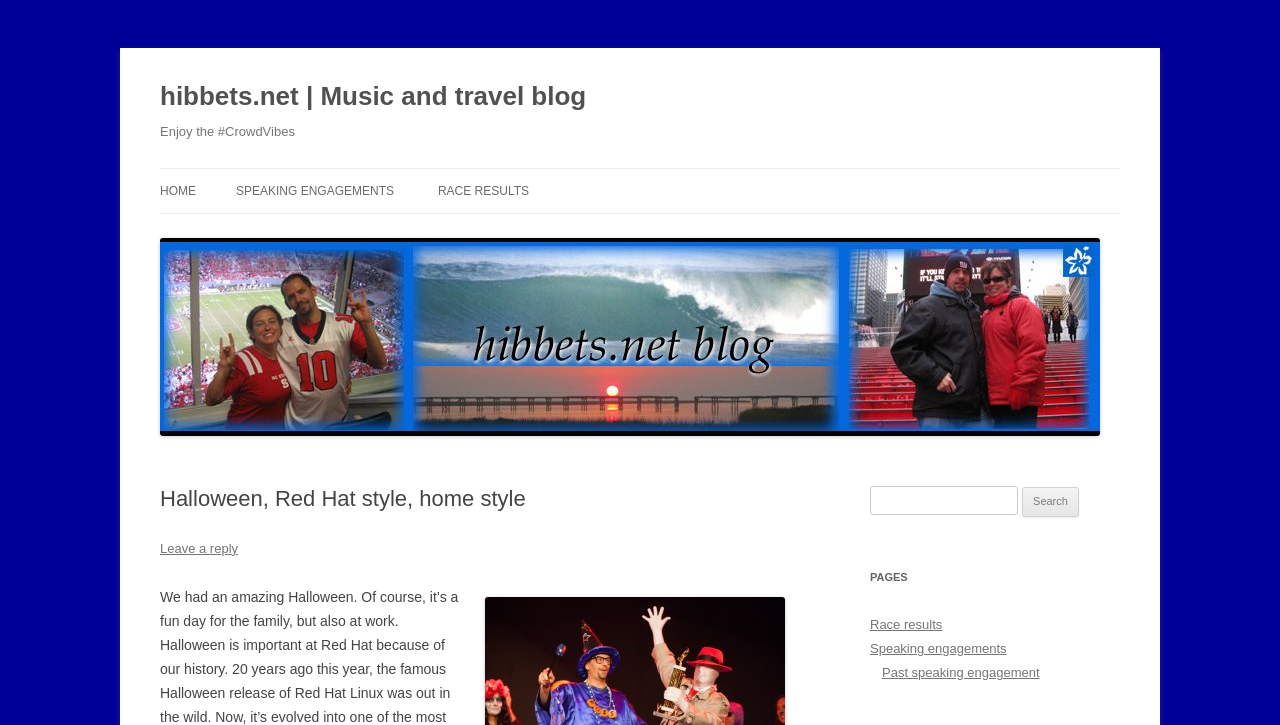Identify and provide the text of the main header on the webpage.

hibbets.net | Music and travel blog